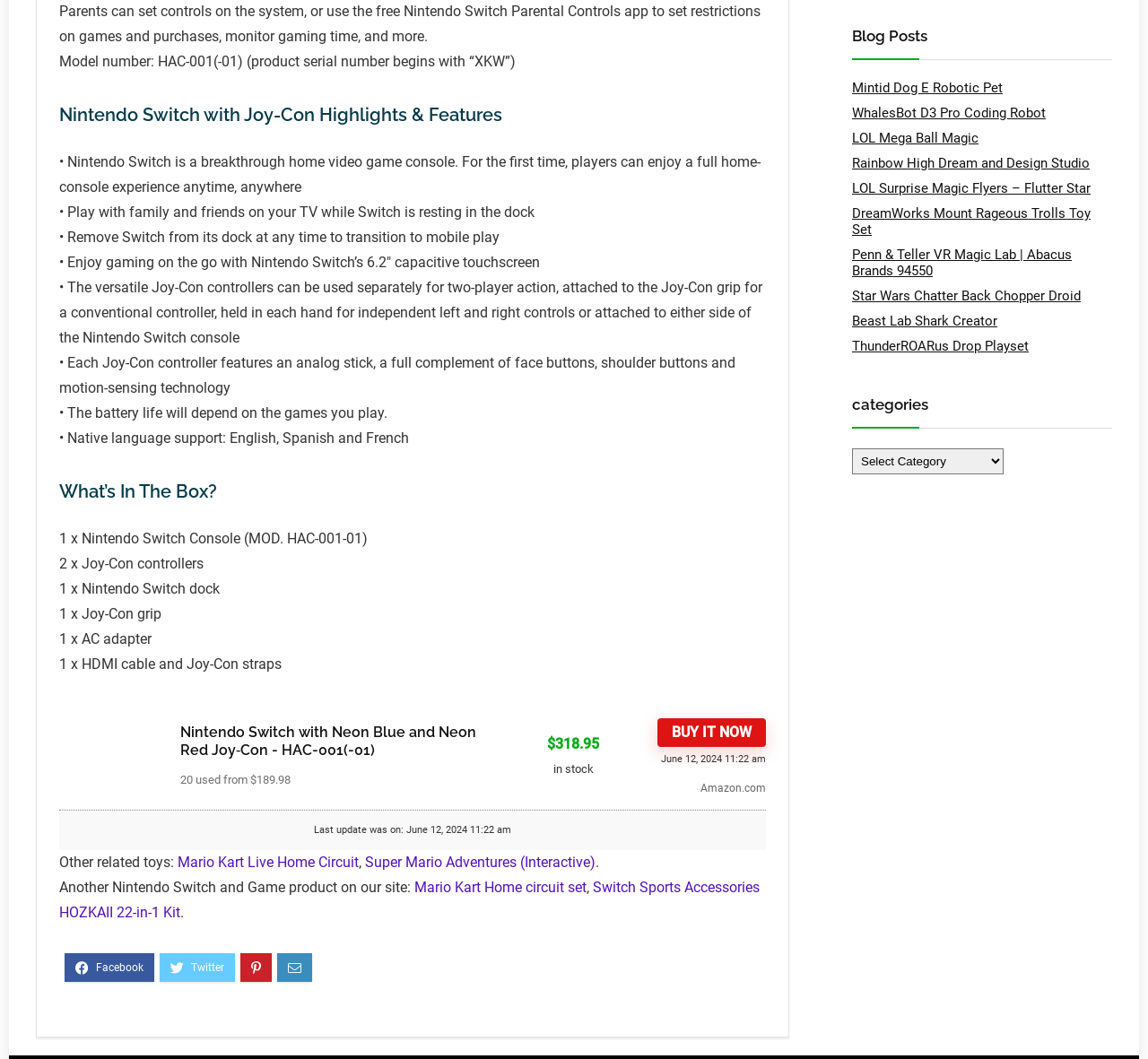Identify the bounding box for the UI element that is described as follows: "BUY IT NOW".

[0.573, 0.678, 0.667, 0.706]